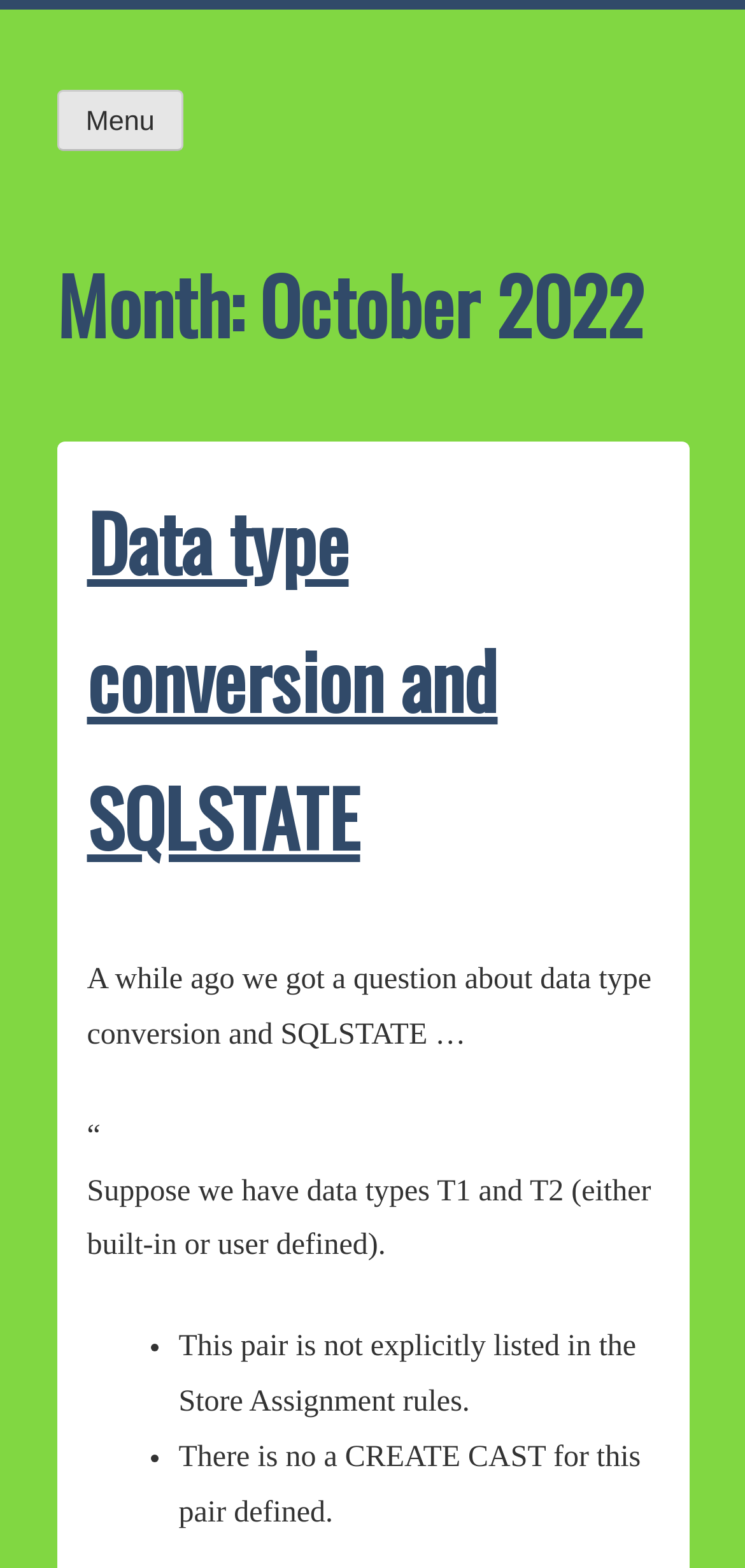How many list markers are there in the webpage?
Use the image to answer the question with a single word or phrase.

2